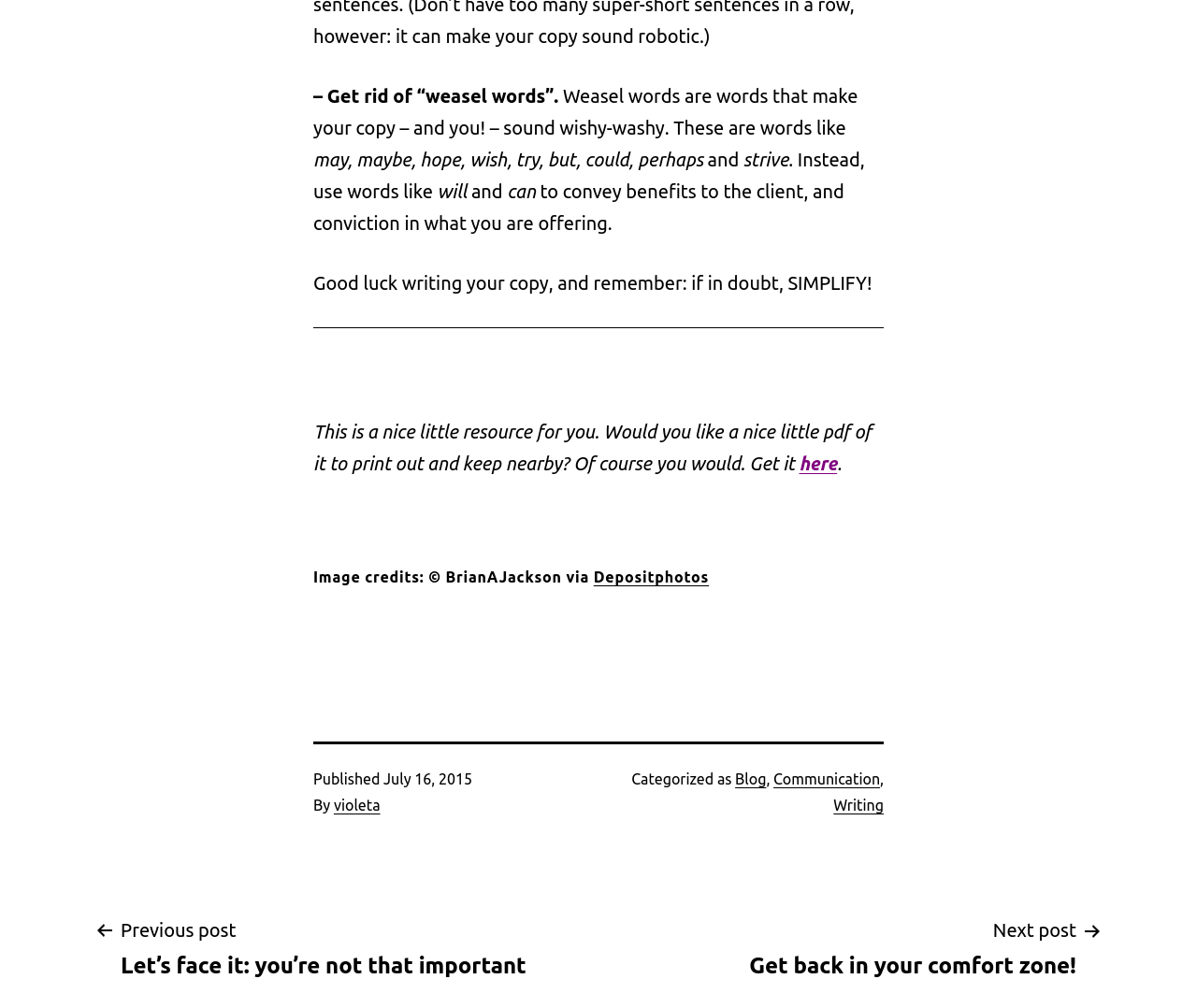Locate the bounding box coordinates of the area that needs to be clicked to fulfill the following instruction: "Visit Depositphotos website". The coordinates should be in the format of four float numbers between 0 and 1, namely [left, top, right, bottom].

[0.496, 0.564, 0.592, 0.58]